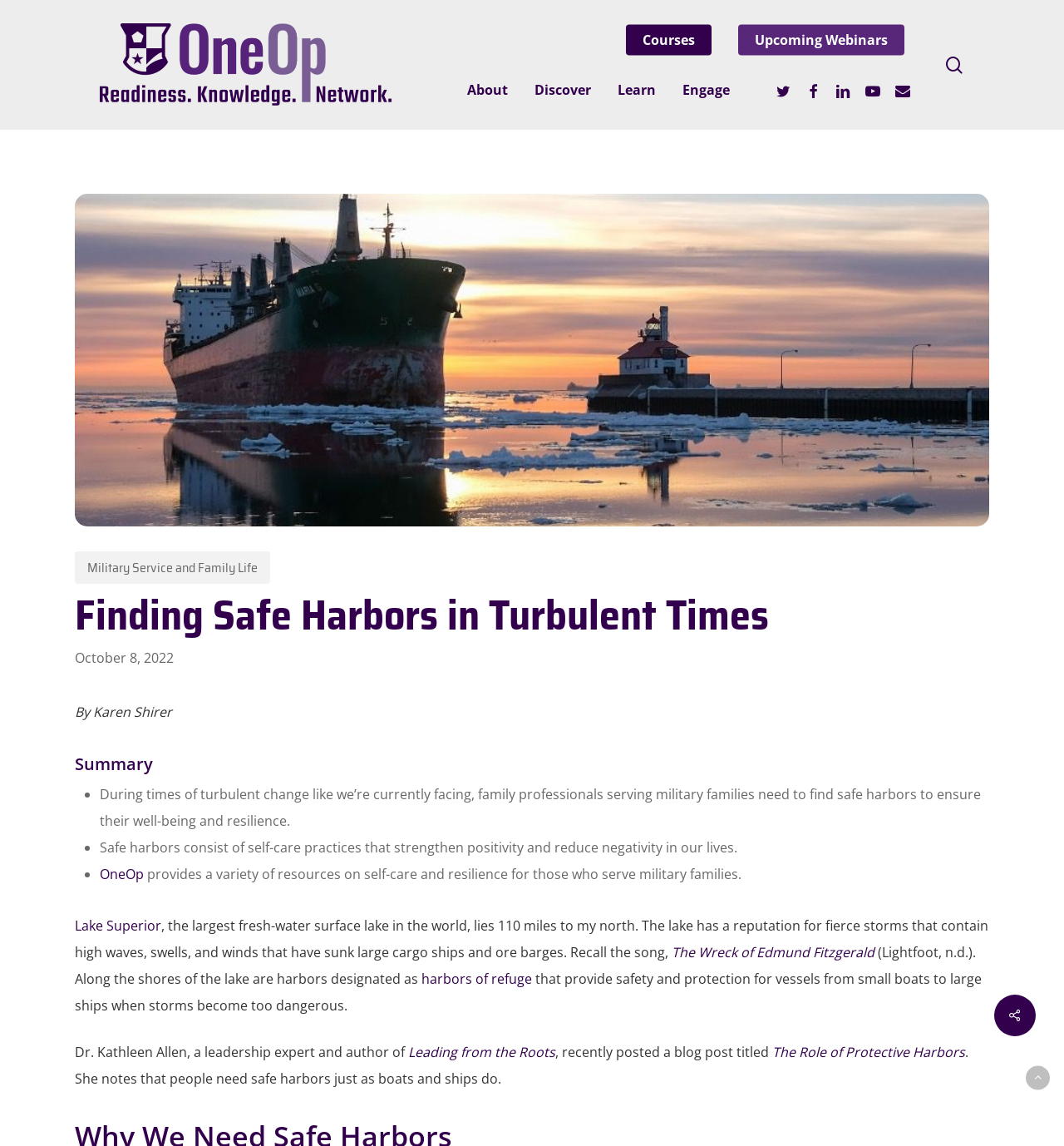Locate the bounding box of the UI element described in the following text: "harbors of refuge".

[0.396, 0.846, 0.5, 0.862]